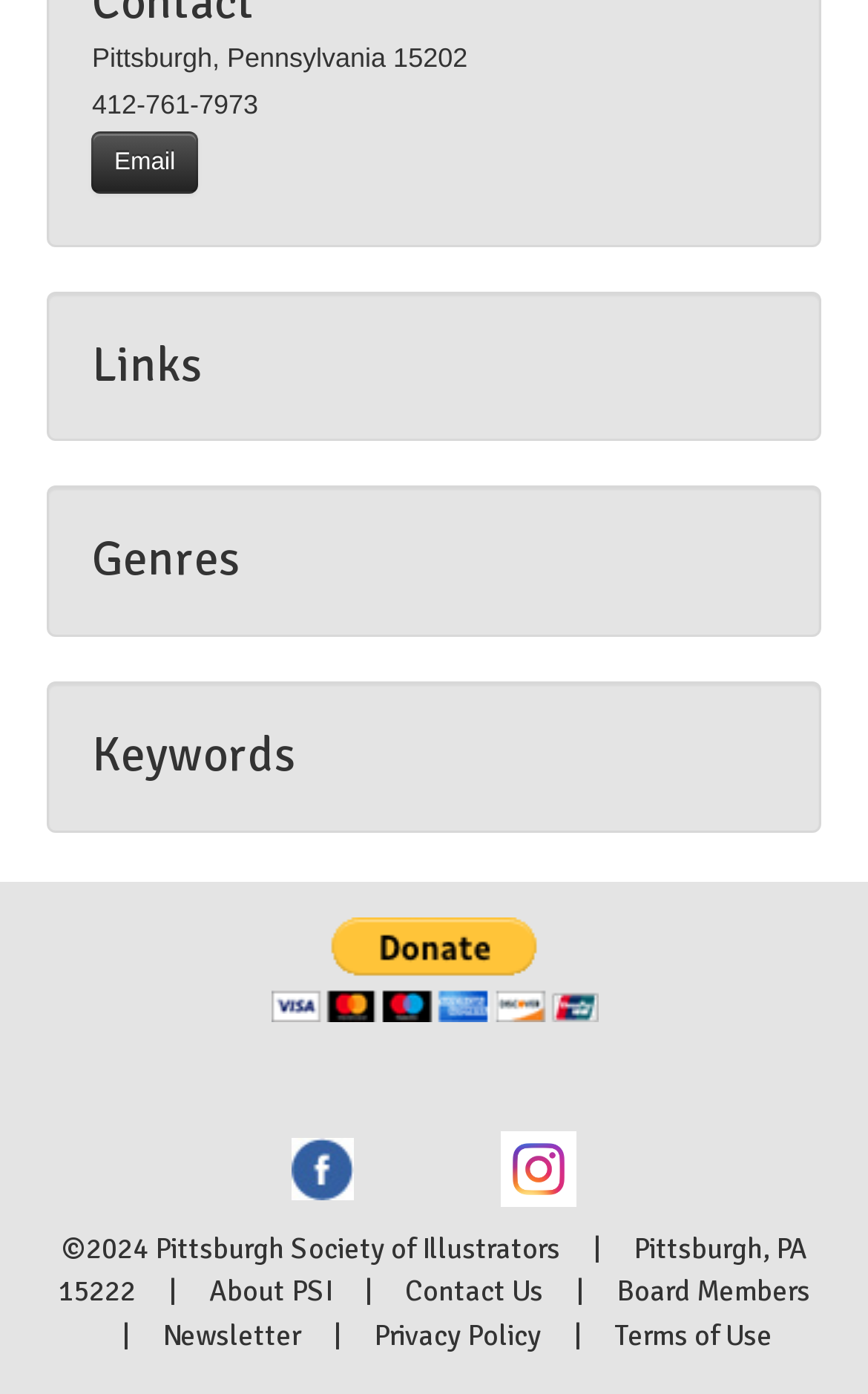Please identify the bounding box coordinates of the element's region that should be clicked to execute the following instruction: "Access November 2021". The bounding box coordinates must be four float numbers between 0 and 1, i.e., [left, top, right, bottom].

None